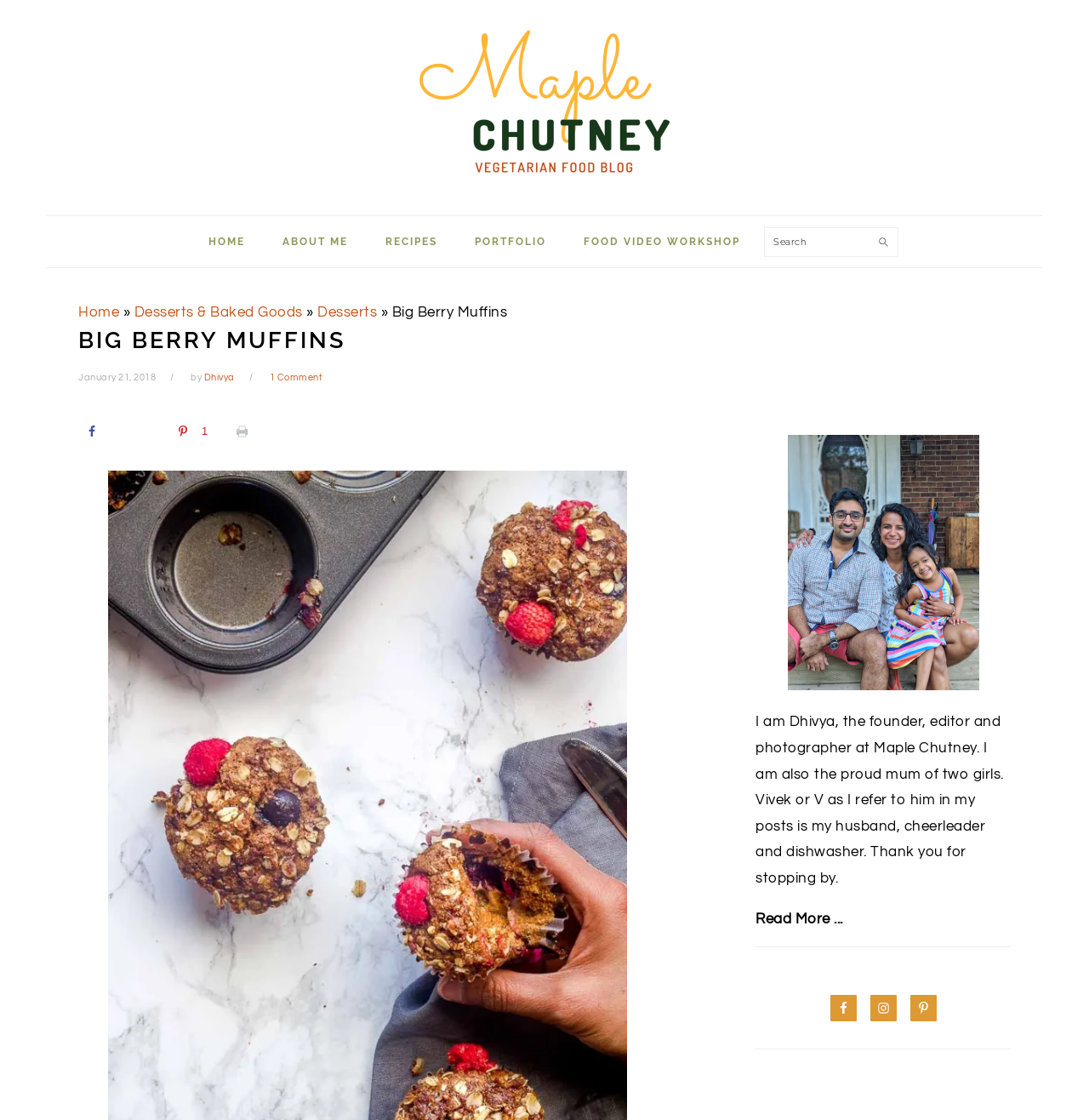Please specify the bounding box coordinates for the clickable region that will help you carry out the instruction: "Read more about the author".

[0.694, 0.813, 0.774, 0.827]